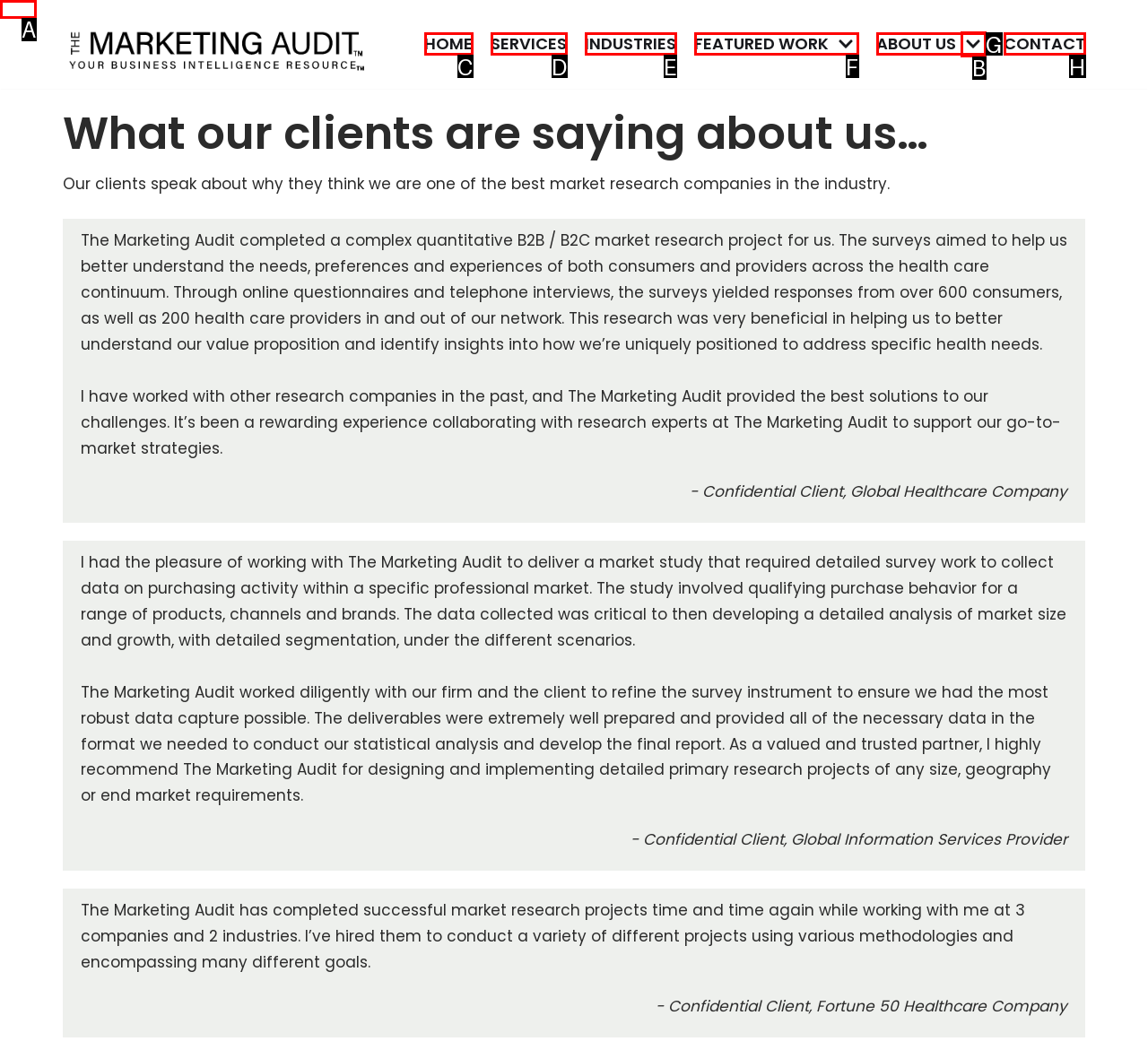Select the option that fits this description: Home
Answer with the corresponding letter directly.

C